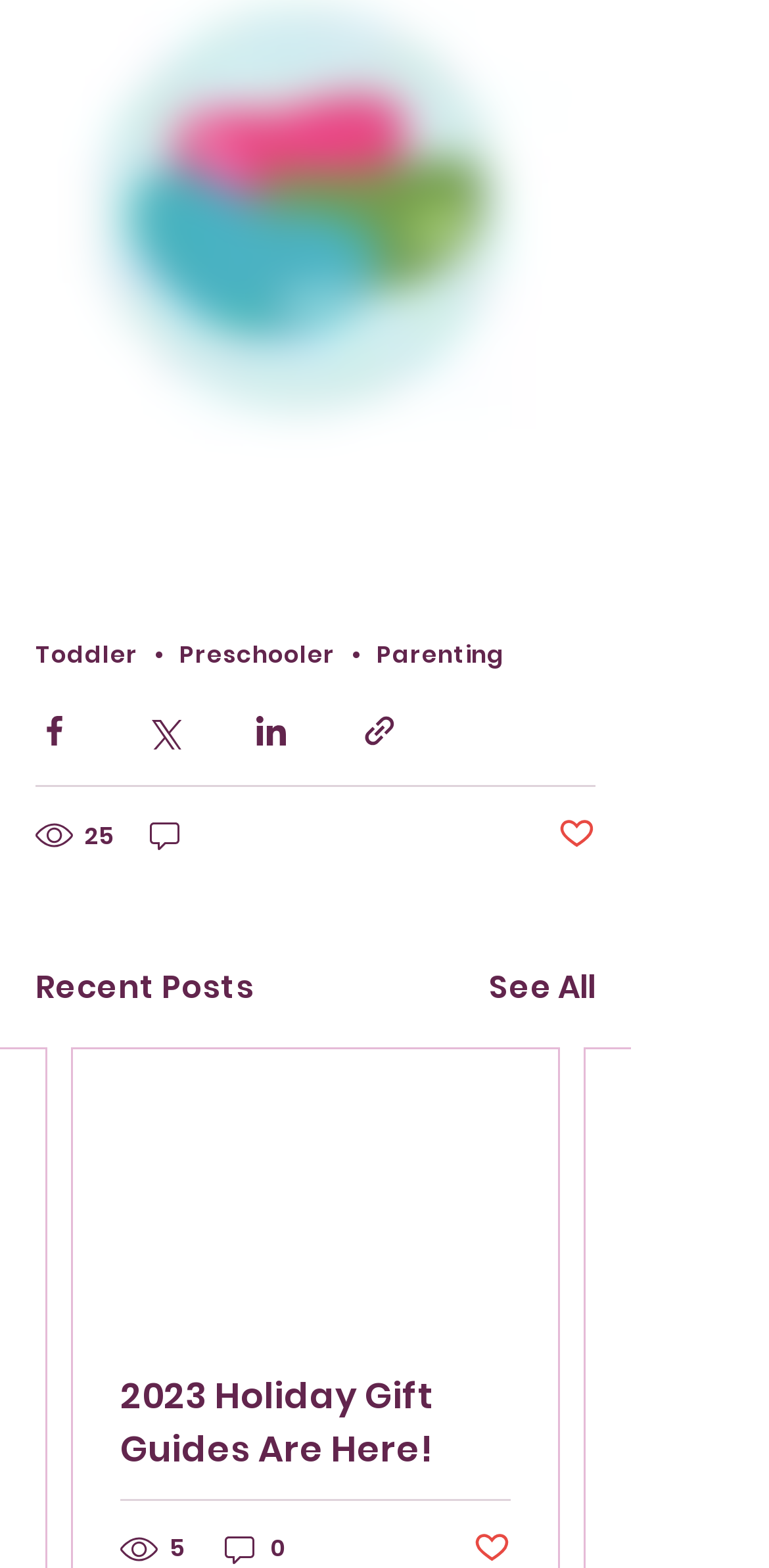How many recent posts are displayed?
Respond to the question with a single word or phrase according to the image.

1